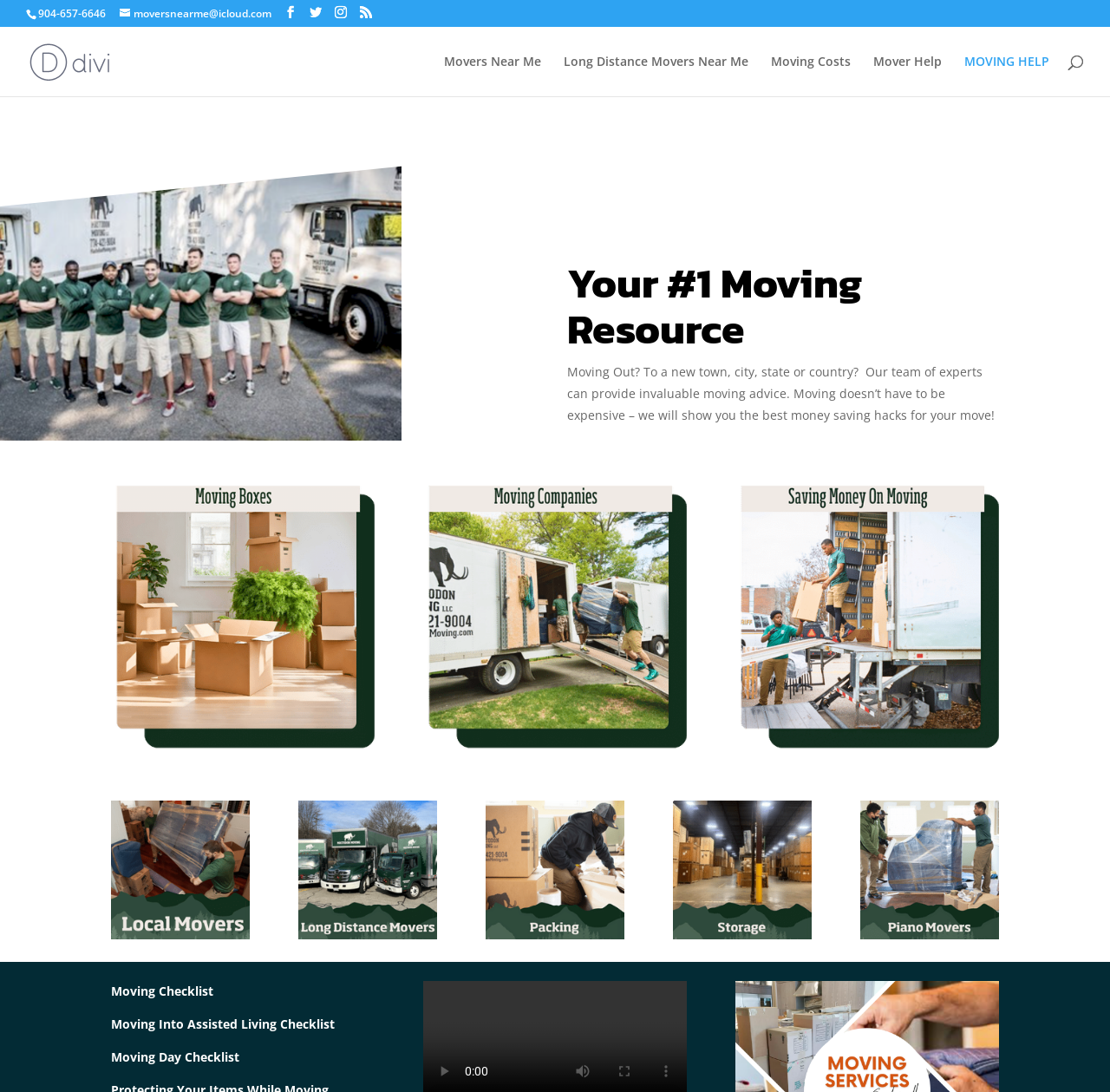Given the element description: "Moving Day Checklist", predict the bounding box coordinates of this UI element. The coordinates must be four float numbers between 0 and 1, given as [left, top, right, bottom].

[0.1, 0.96, 0.216, 0.975]